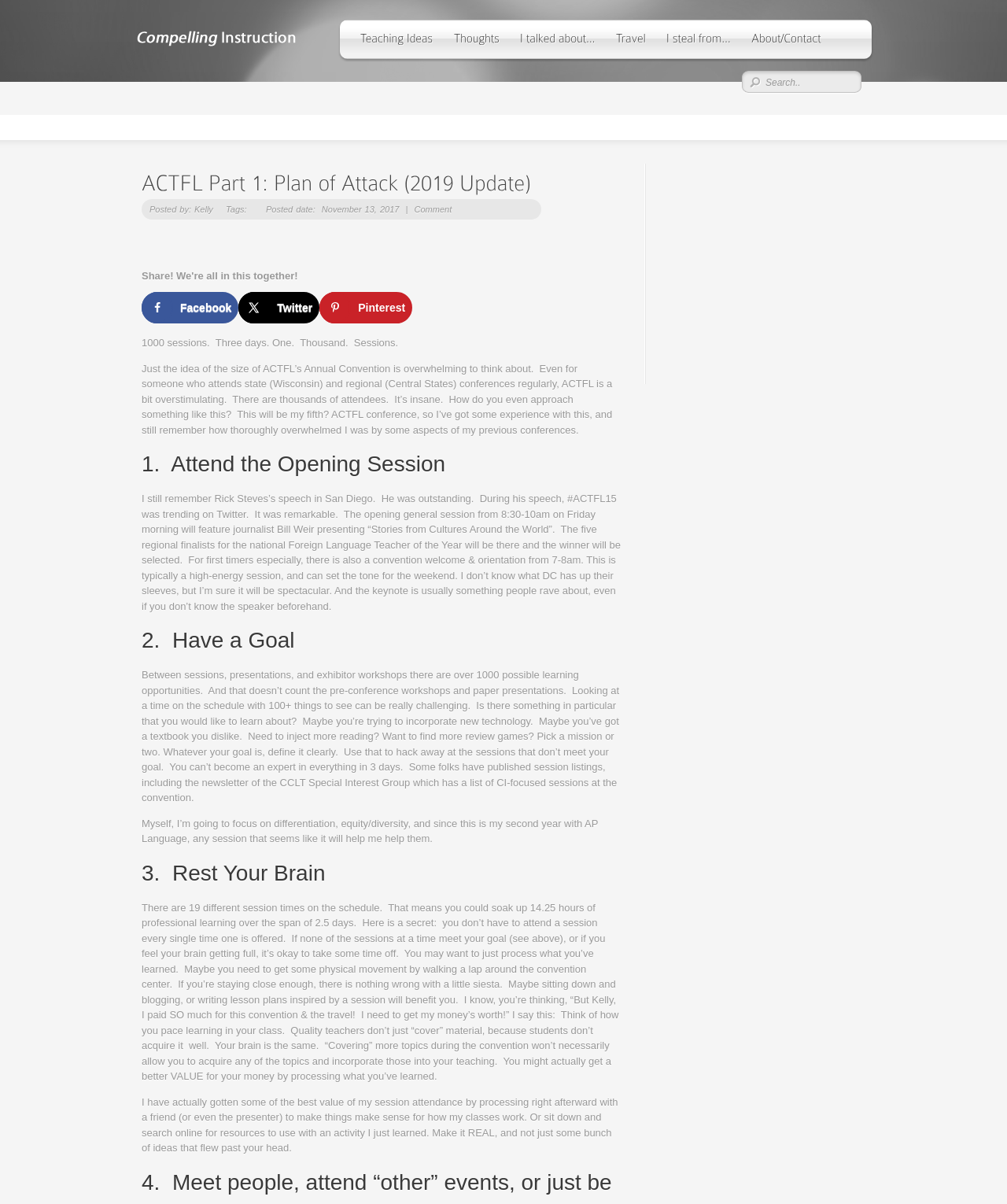Articulate a detailed summary of the webpage's content and design.

This webpage appears to be a blog post about attending the ACTFL Annual Convention, a conference for language teachers. The page is divided into sections, each with a heading and descriptive text. 

At the top of the page, there is a heading "ACTFL Part 1: Plan of Attack (2019 Update)" followed by a series of links to other sections of the blog, including "Teaching Ideas", "Thoughts", "I talked about…", "Travel", "I steal from…", and "About/Contact". 

Below this, there is a search bar and a heading with the same title as the page. The main content of the page is a series of paragraphs discussing the author's experience attending the ACTFL convention and offering advice on how to approach the conference. The text is divided into sections with headings such as "1. Attend the Opening Session", "2. Have a Goal", and "3. Rest Your Brain". 

Throughout the text, there are mentions of specific sessions and events at the conference, including a keynote speech by Bill Weir and a convention welcome and orientation. The author also shares their personal goals for the conference, including focusing on differentiation, equity, and diversity. 

The page also features several social media links, including "Share on Facebook", "Share on X", and "Save to Pinterest", each with an accompanying image.